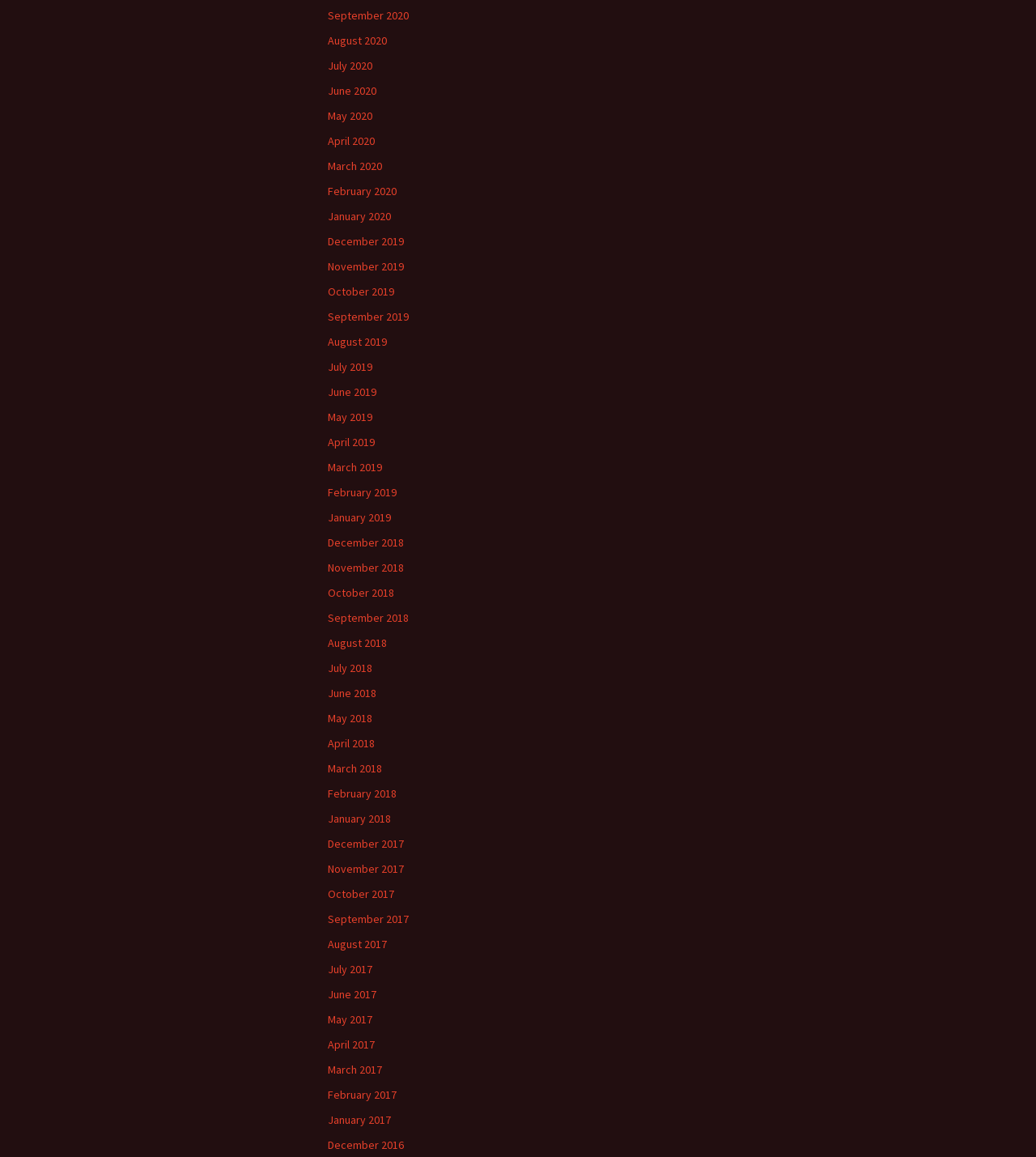How many links are listed in total?
Examine the image and give a concise answer in one word or a short phrase.

45